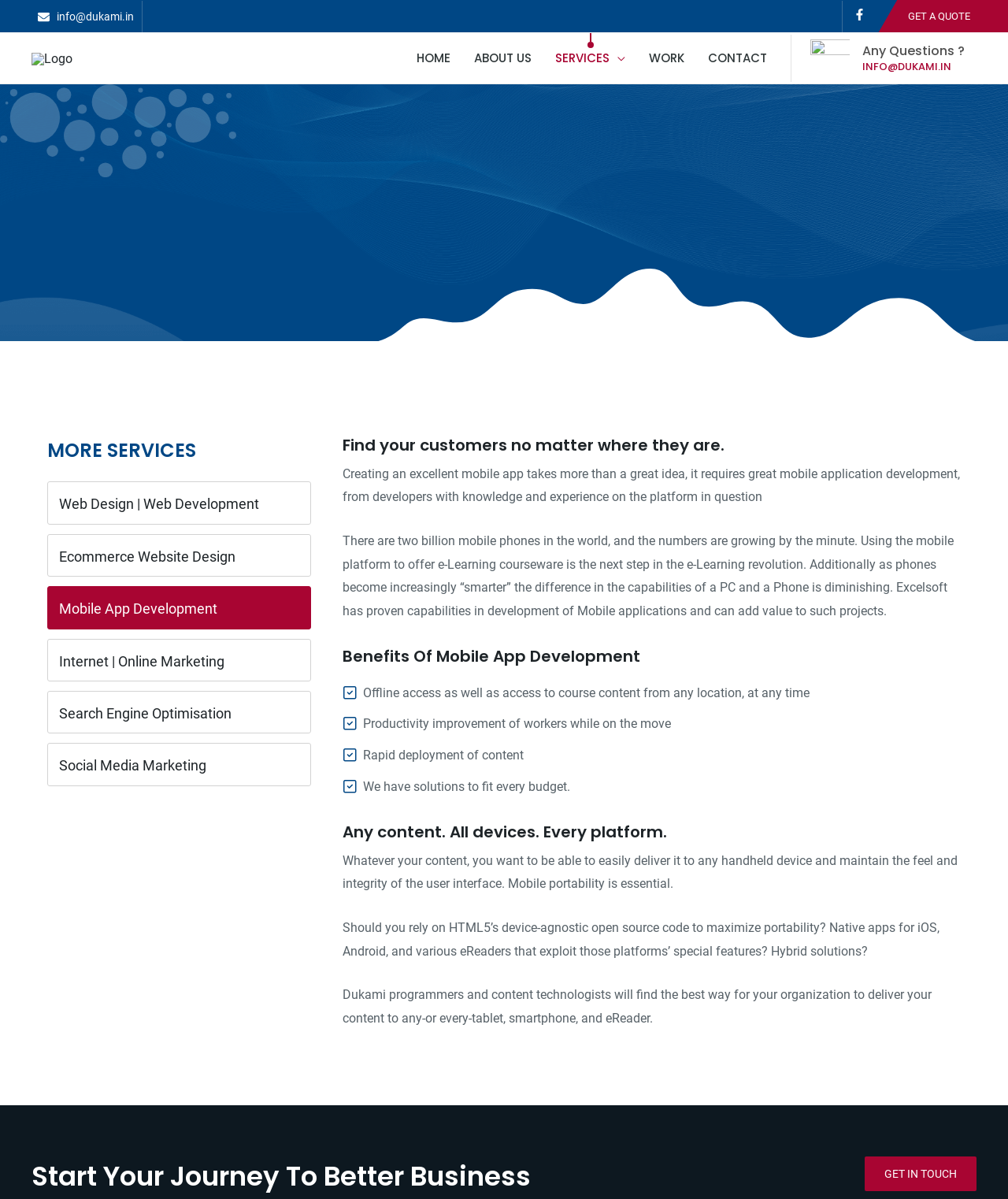Locate the bounding box coordinates of the area to click to fulfill this instruction: "Check the SERVICES". The bounding box should be presented as four float numbers between 0 and 1, in the order [left, top, right, bottom].

[0.539, 0.028, 0.632, 0.07]